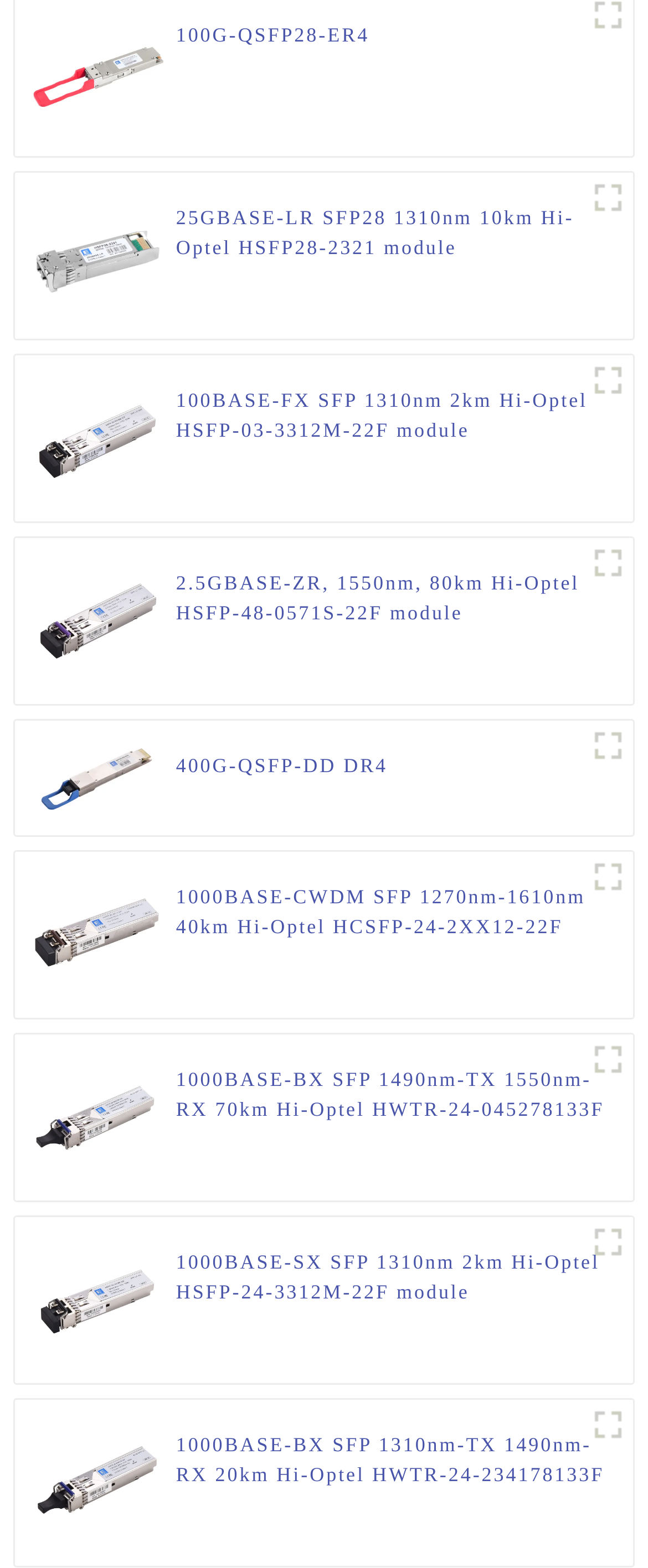What is the product name in the first figure?
Look at the image and answer the question with a single word or phrase.

100G-QSFP28-ER4